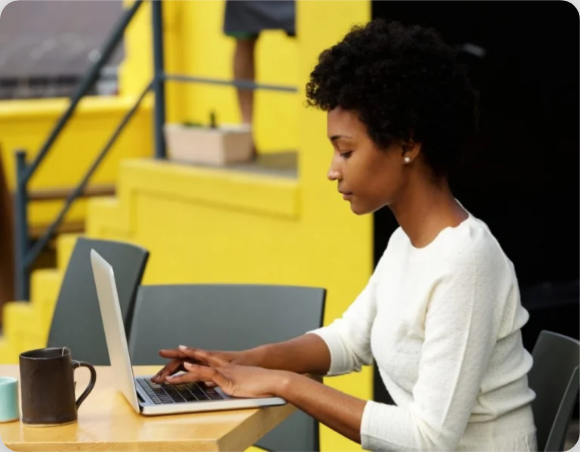Is there someone visible on the staircase?
Give a one-word or short phrase answer based on the image.

Yes